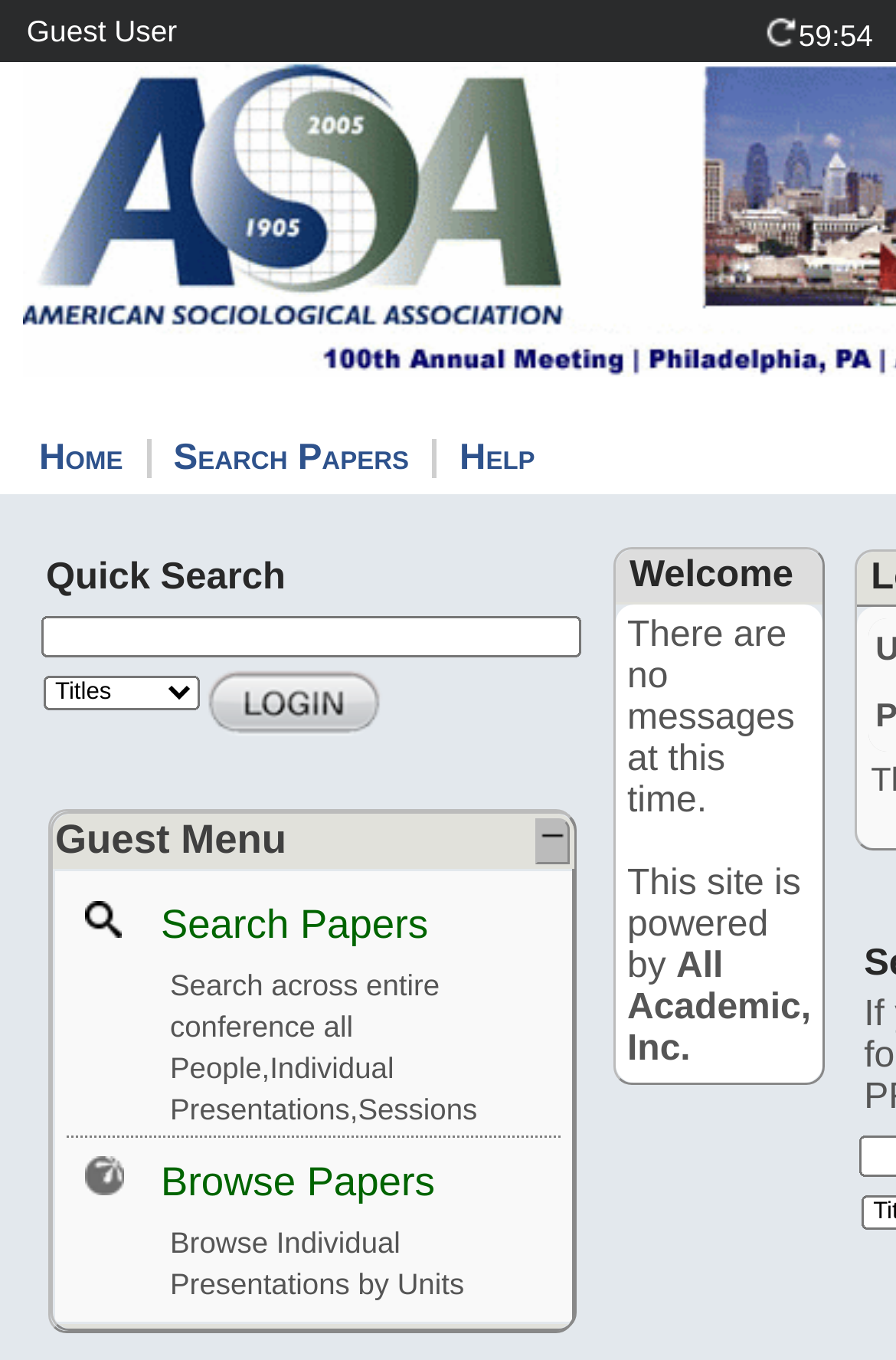For the following element description, predict the bounding box coordinates in the format (top-left x, top-left y, bottom-right x, bottom-right y). All values should be floating point numbers between 0 and 1. Description: Search Papers

[0.179, 0.663, 0.478, 0.696]